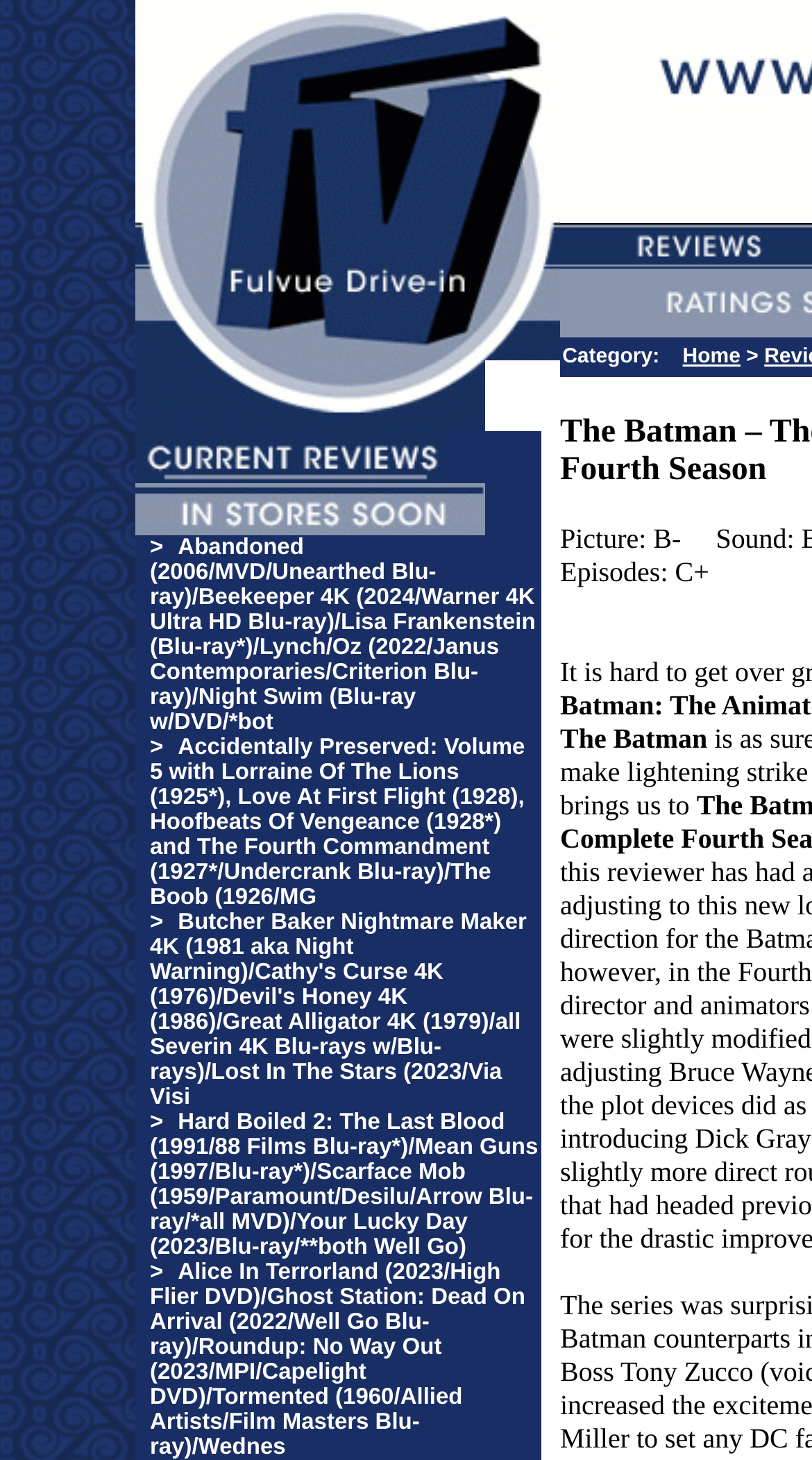Kindly determine the bounding box coordinates for the area that needs to be clicked to execute this instruction: "Click on the 'Current Reviews' tab".

[0.167, 0.295, 0.666, 0.331]